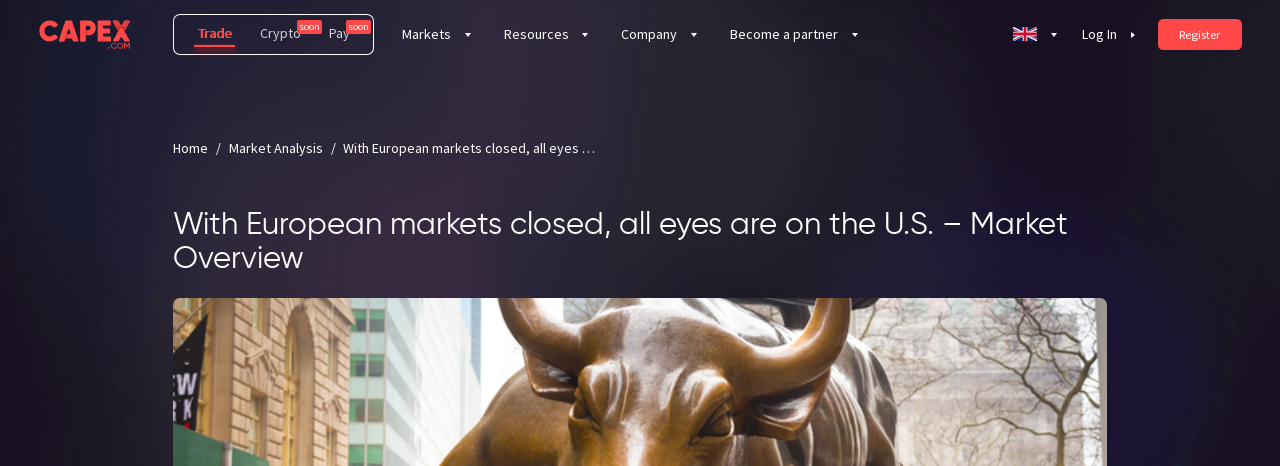Answer the question briefly using a single word or phrase: 
What is the focus of the article?

U.S. financial markets